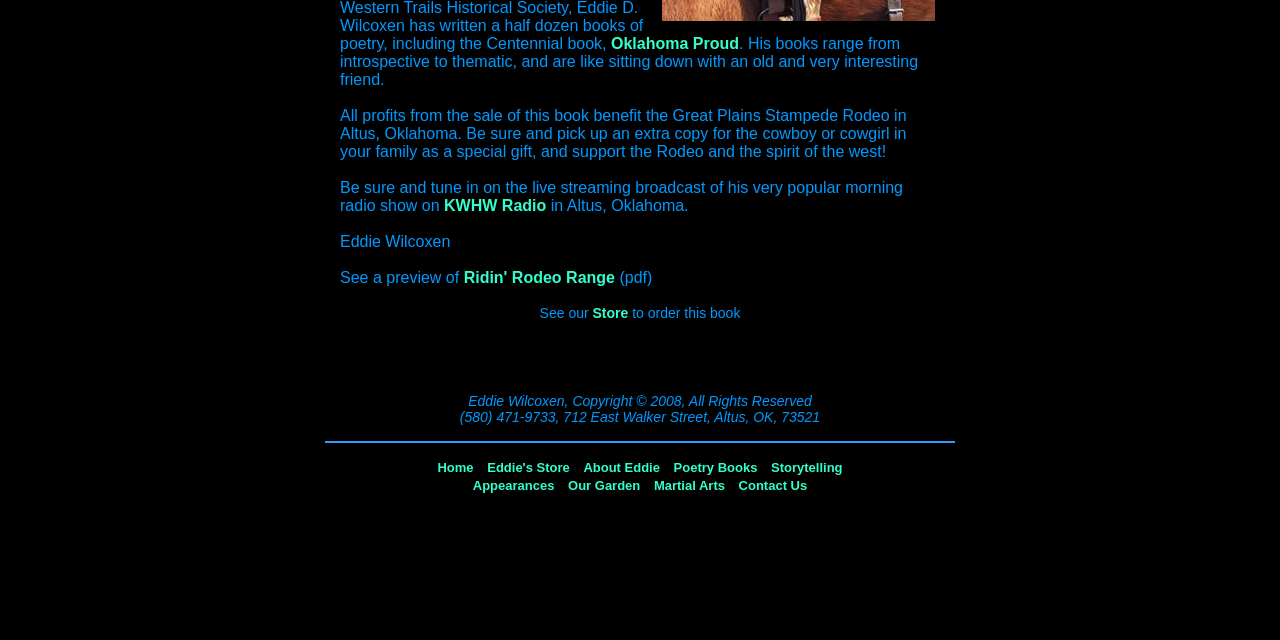Please find the bounding box for the following UI element description. Provide the coordinates in (top-left x, top-left y, bottom-right x, bottom-right y) format, with values between 0 and 1: KWHW Radio

[0.347, 0.308, 0.427, 0.334]